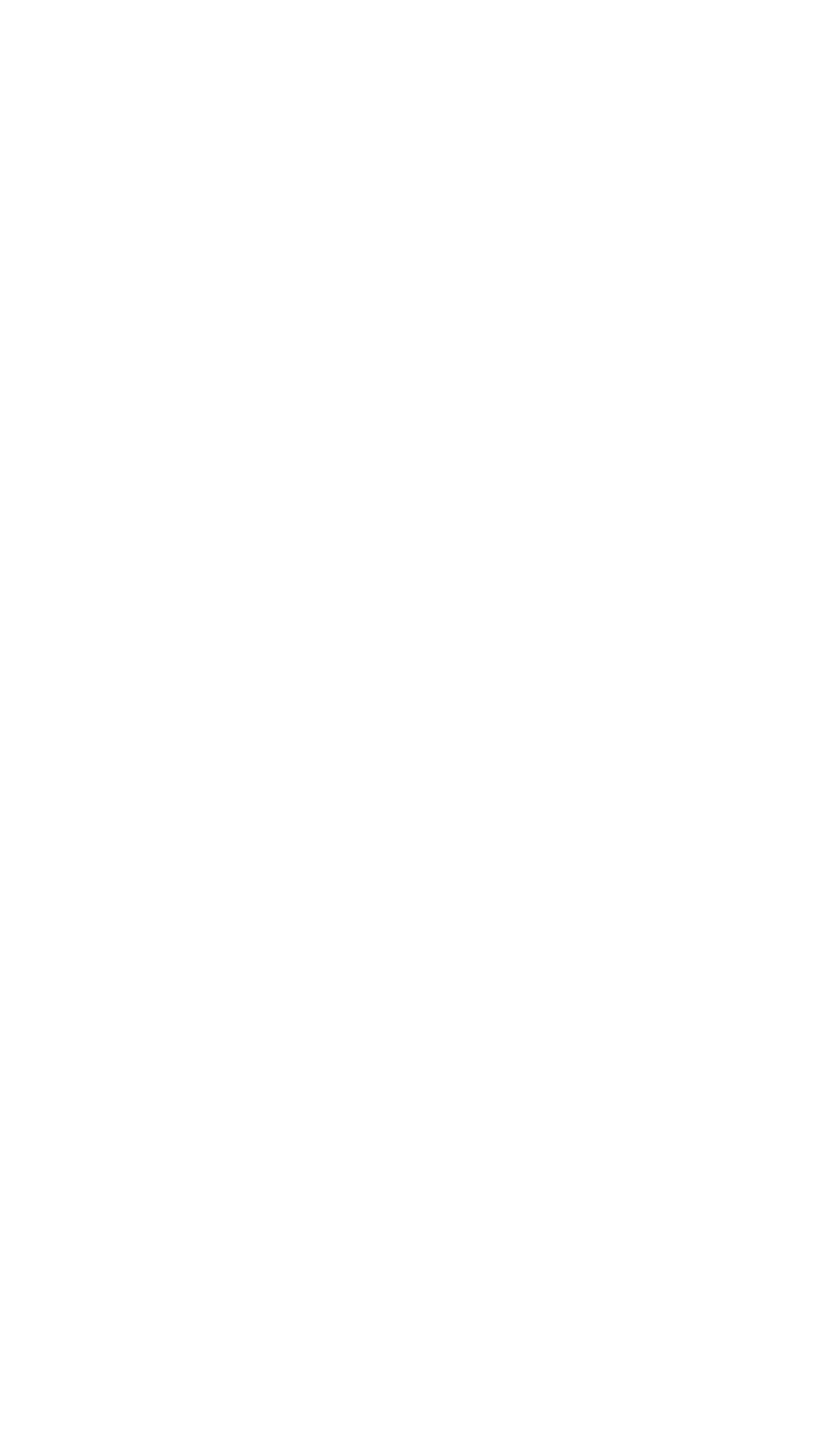Where can you go for help with documentation?
Look at the image and respond to the question as thoroughly as possible.

The webpage suggests that if you have any questions about the documentation, you can go to the developer community for help, which is linked on the webpage.